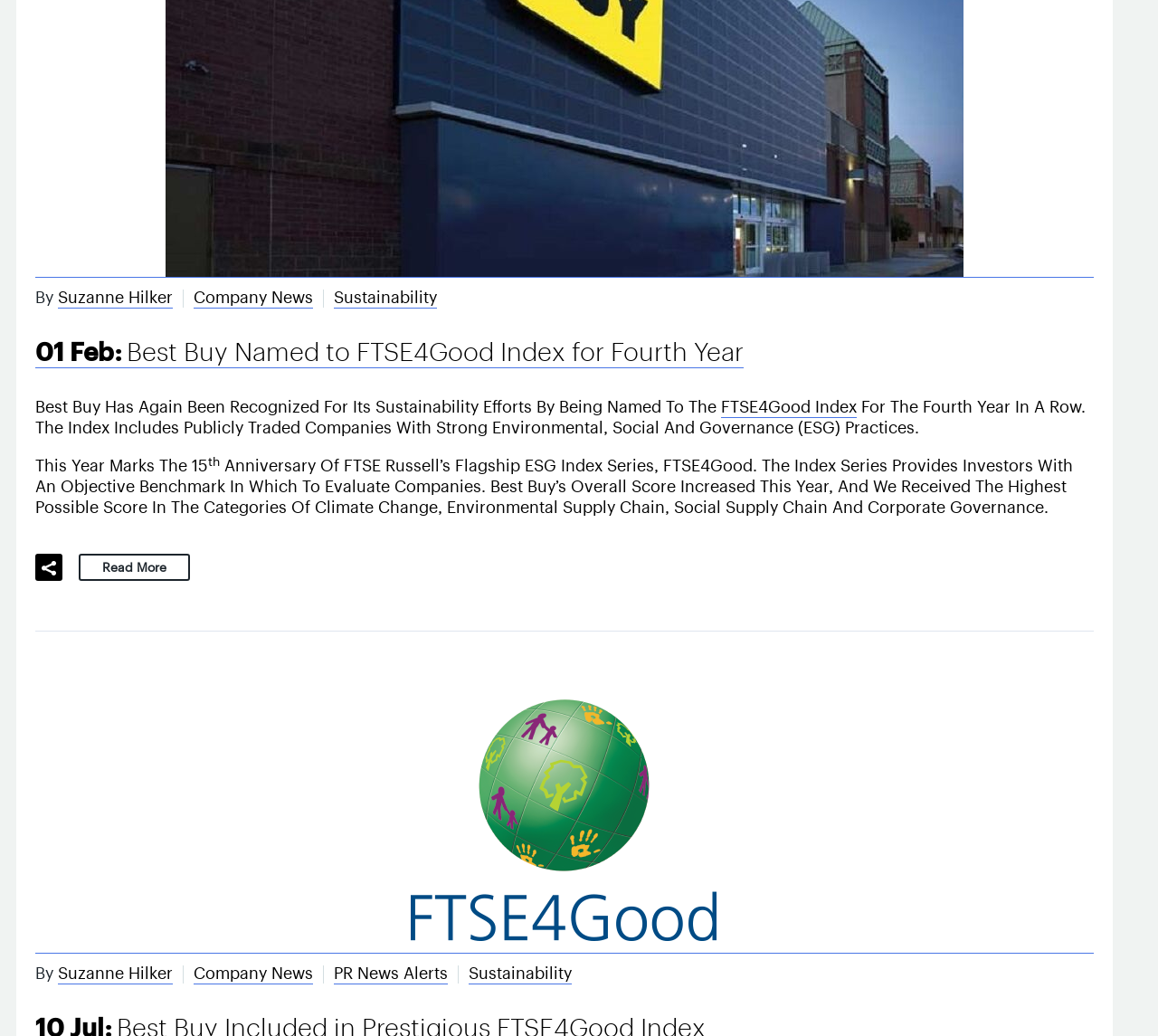Identify the bounding box coordinates for the UI element described as: "Suzanne Hilker".

[0.05, 0.277, 0.149, 0.298]